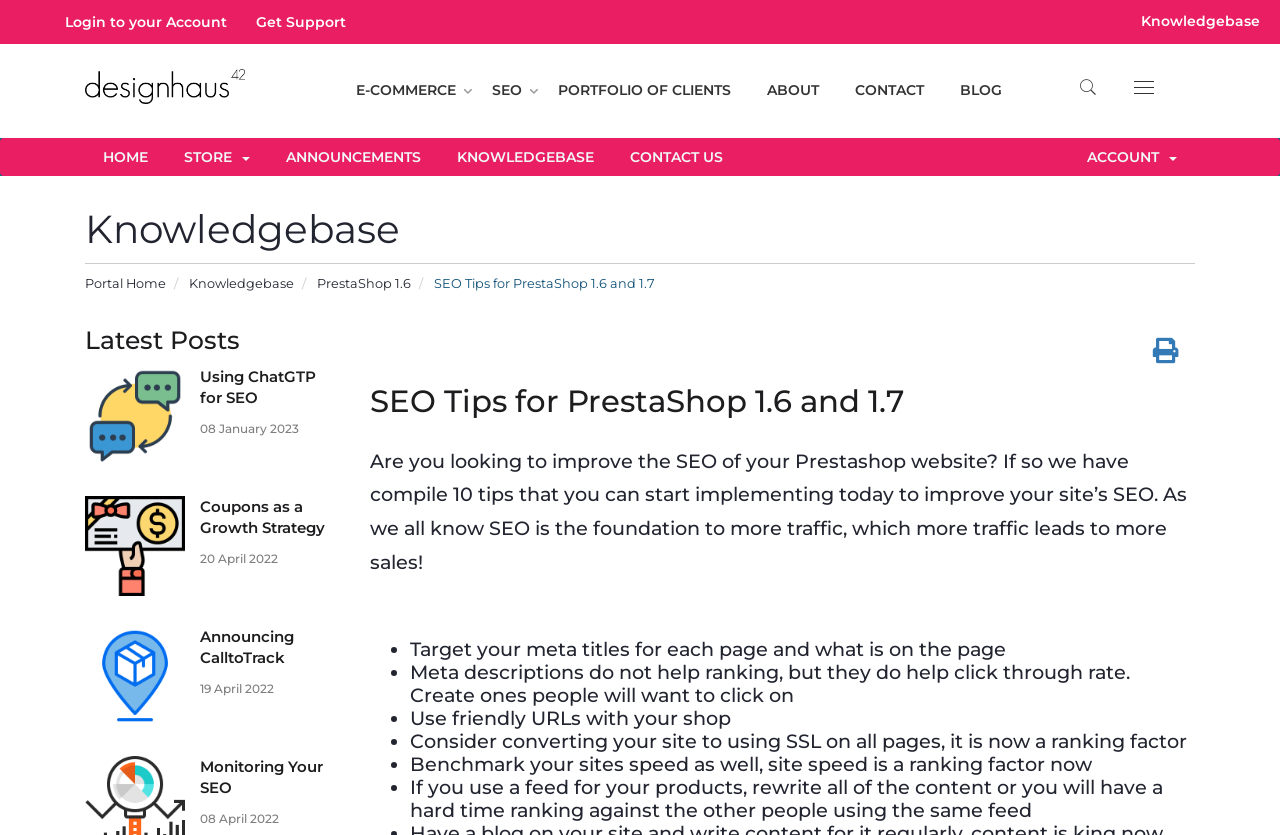What is the main topic of this webpage?
Refer to the image and provide a thorough answer to the question.

Based on the webpage content, I can see that the main topic is about SEO tips specifically for PrestaShop 1.6 and 1.7, as indicated by the heading 'SEO Tips for PrestaShop 1.6 and 1.7' and the list of tips provided below it.